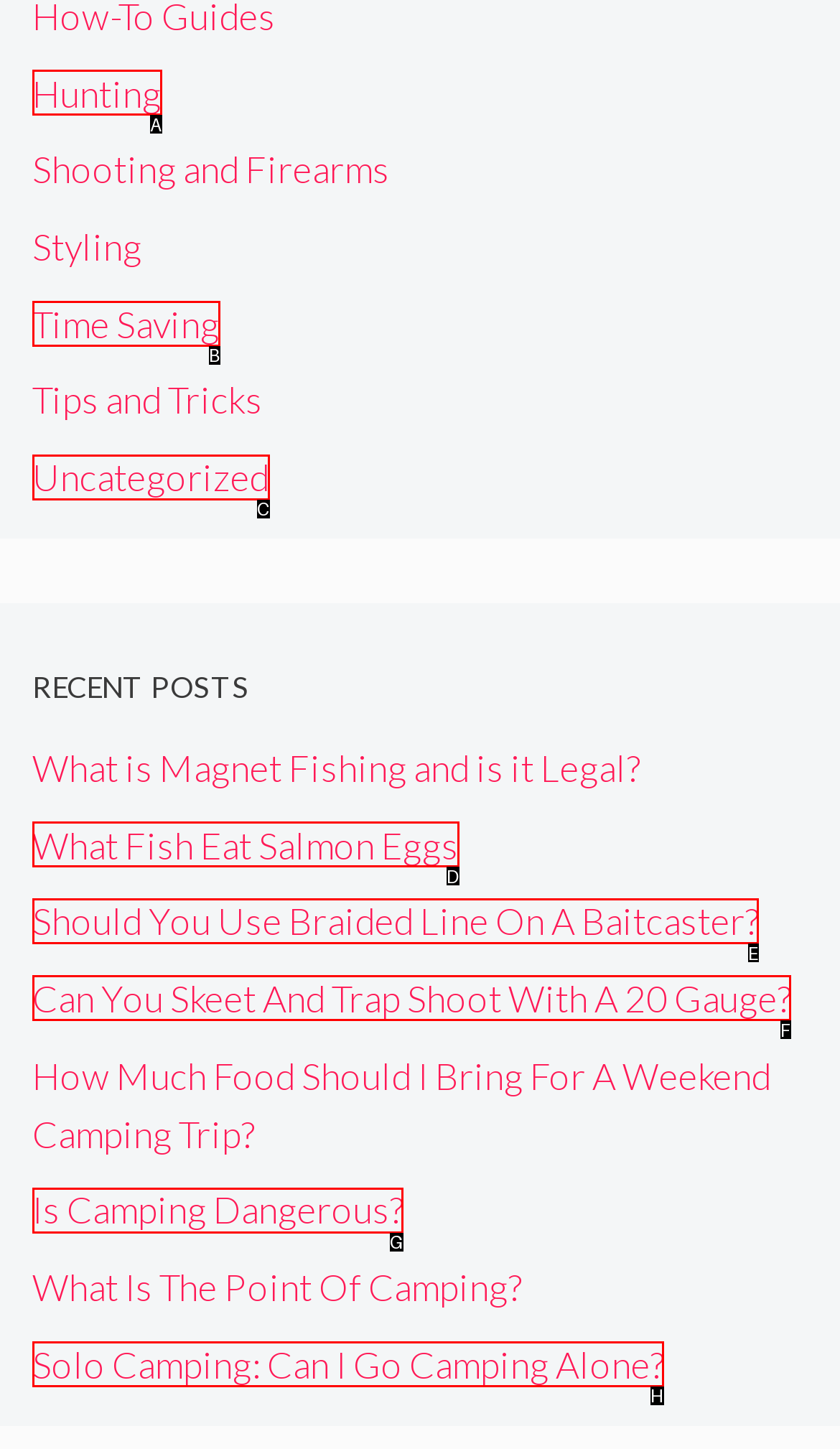Please identify the UI element that matches the description: Time Saving
Respond with the letter of the correct option.

B